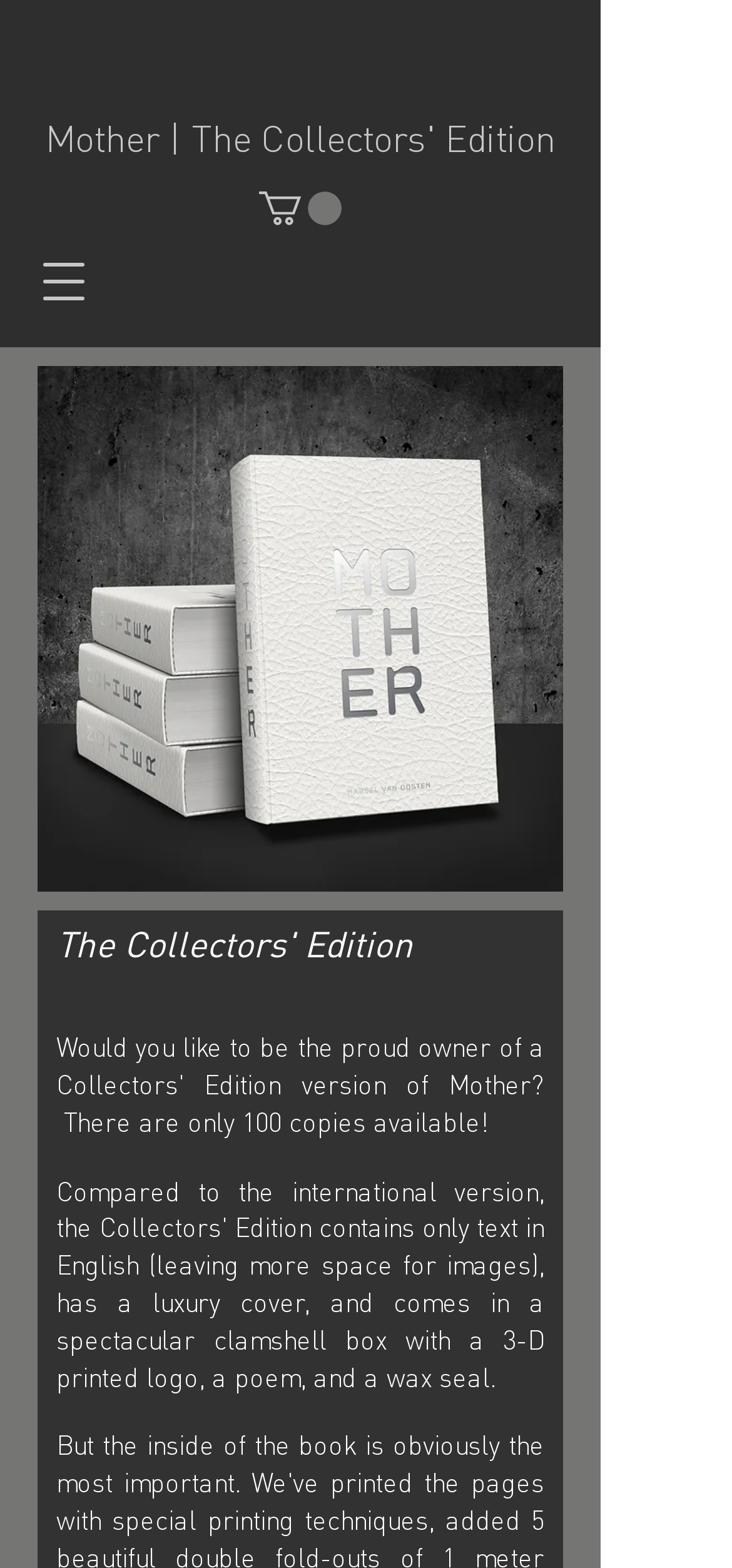Identify the bounding box coordinates for the UI element that matches this description: "Mother | The Collectors' Edition".

[0.036, 0.063, 0.785, 0.11]